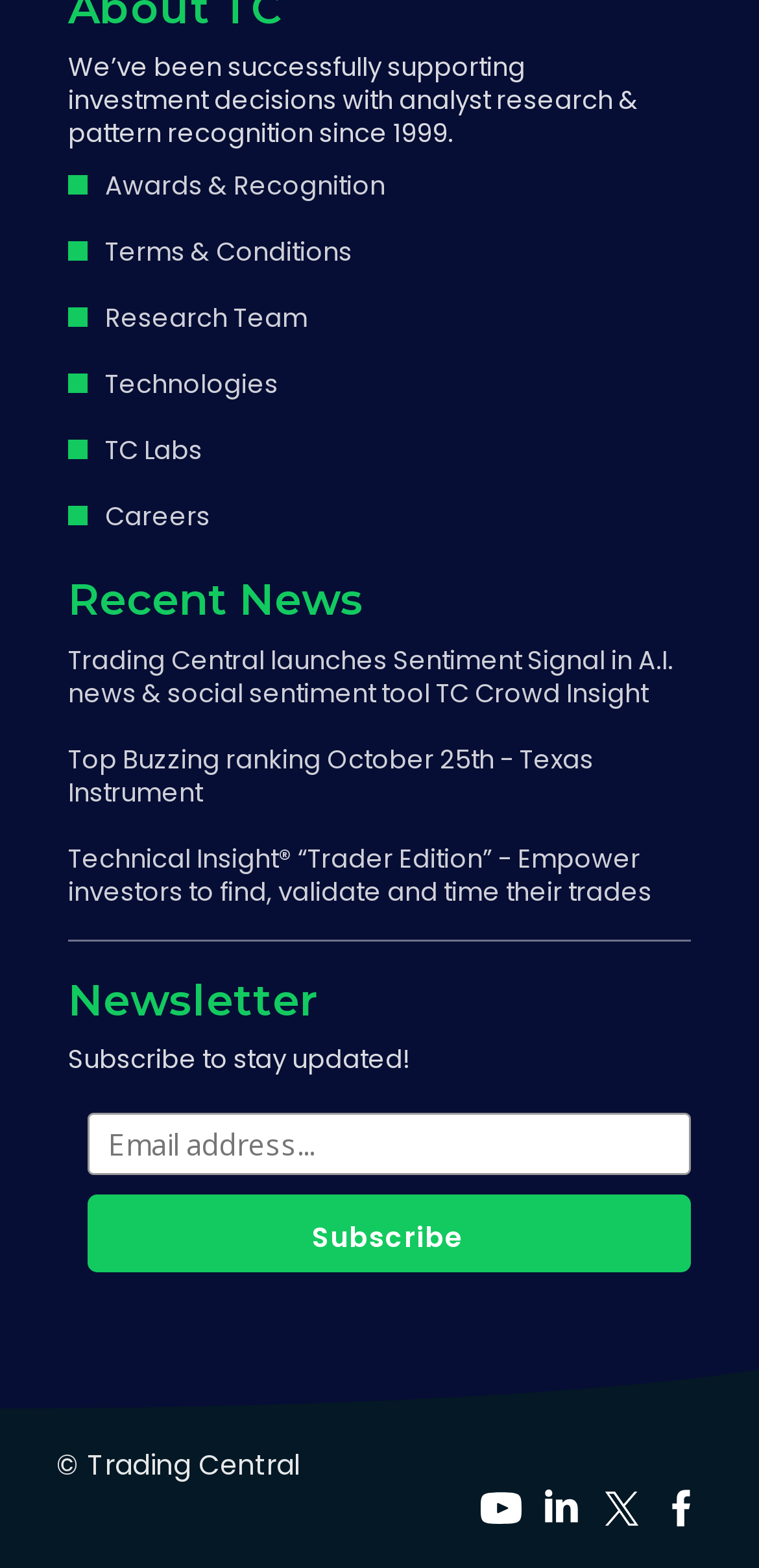Pinpoint the bounding box coordinates for the area that should be clicked to perform the following instruction: "Learn about 'Research Team'".

[0.09, 0.62, 0.882, 0.653]